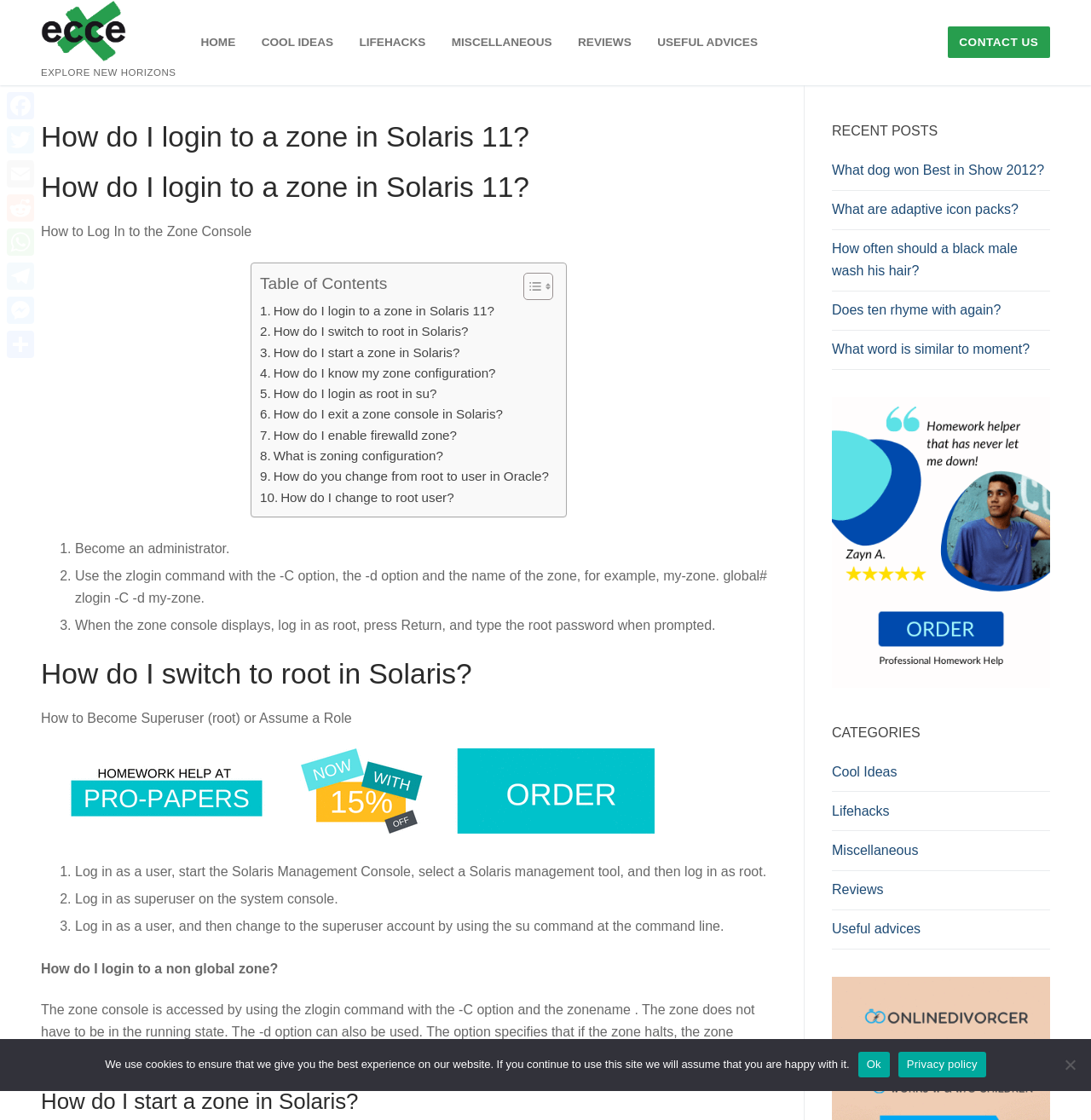Convey a detailed summary of the webpage, mentioning all key elements.

This webpage is about a blog that provides tutorials and guides on various topics, including Solaris 11 and zone management. At the top of the page, there is a header section with a logo and a navigation menu that includes links to "HOME", "COOL IDEAS", "LIFEHACKS", "MISCELLANEOUS", "REVIEWS", and "USEFUL ADVICES". On the top right corner, there is a "CONTACT US" link.

Below the header section, there is a main content area that is divided into two columns. The left column contains the main article, which is about logging into a zone in Solaris 11. The article has a heading "How do I login to a zone in Solaris 11?" and is divided into several sections with subheadings, including "How to Log In to the Zone Console", "How do I switch to root in Solaris?", and "How do I login to a non global zone?". Each section contains a list of steps or instructions, with numbered list markers and descriptive text.

The right column contains a sidebar with several sections, including "RECENT POSTS", "CATEGORIES", and social media links. The "RECENT POSTS" section lists several links to recent articles, while the "CATEGORIES" section lists links to different categories of articles, such as "Cool Ideas", "Lifehacks", and "Reviews". The social media links include Facebook, Twitter, Email, Reddit, WhatsApp, Telegram, Messenger, and Share.

At the bottom of the page, there is a "Cookie Notice" dialog that informs users about the use of cookies on the website and provides links to "Ok" and "Privacy policy".

Overall, the webpage has a clean and organized layout, with a clear hierarchy of headings and sections, making it easy to navigate and read.